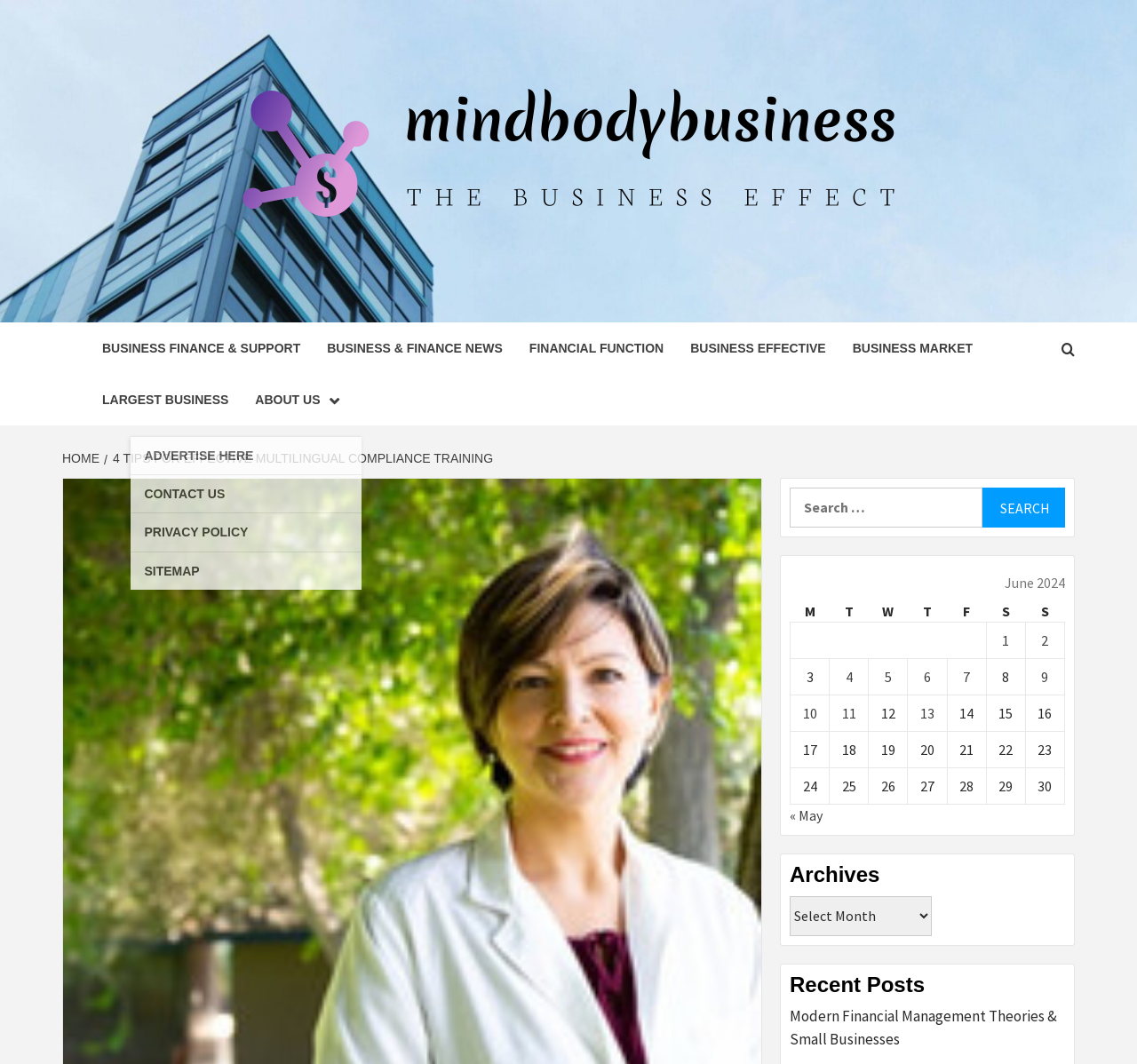Point out the bounding box coordinates of the section to click in order to follow this instruction: "View posts published on June 1, 2024".

[0.867, 0.585, 0.902, 0.619]